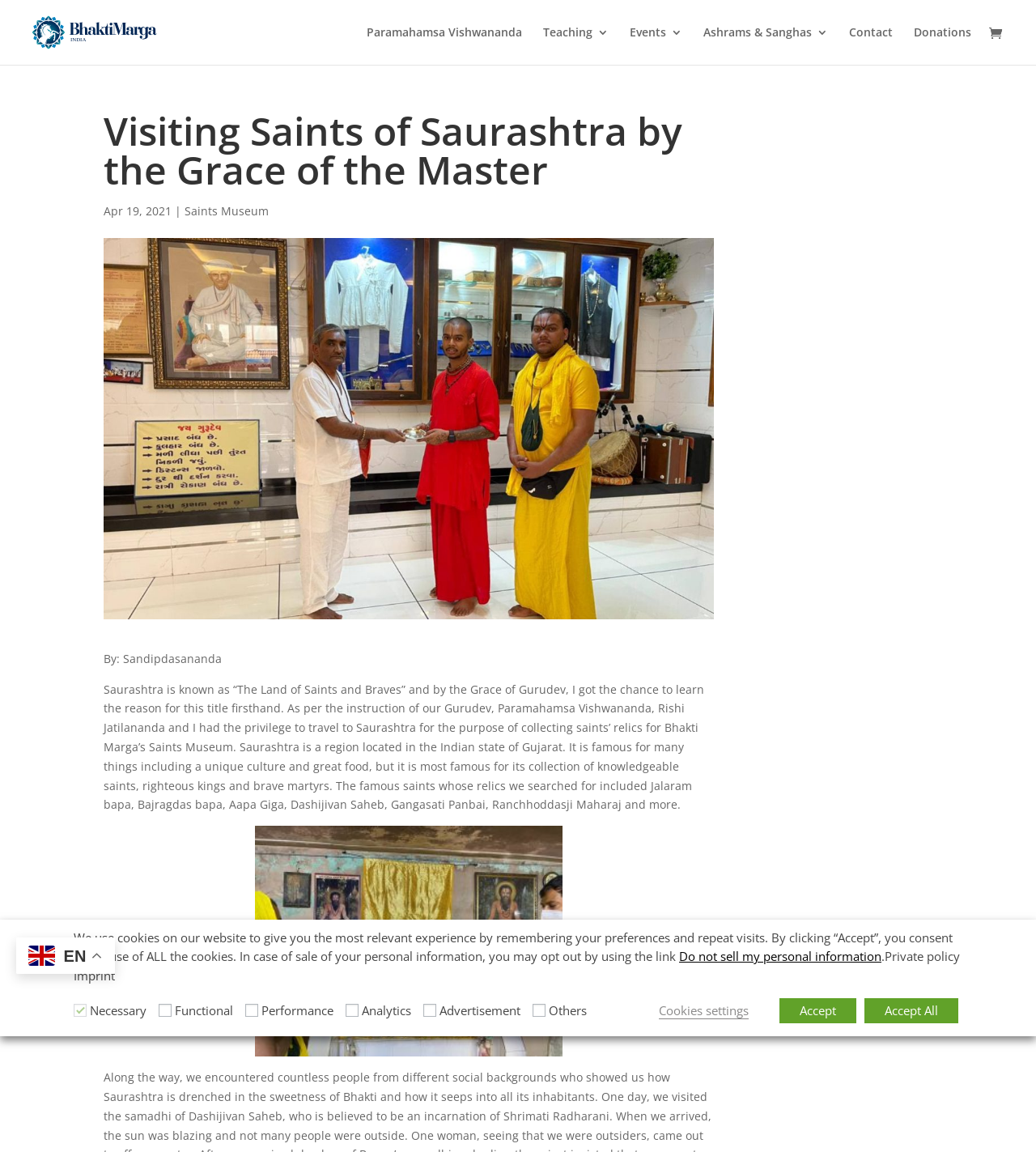Please identify the bounding box coordinates of the region to click in order to complete the given instruction: "Switch to English". The coordinates should be four float numbers between 0 and 1, i.e., [left, top, right, bottom].

[0.027, 0.821, 0.053, 0.839]